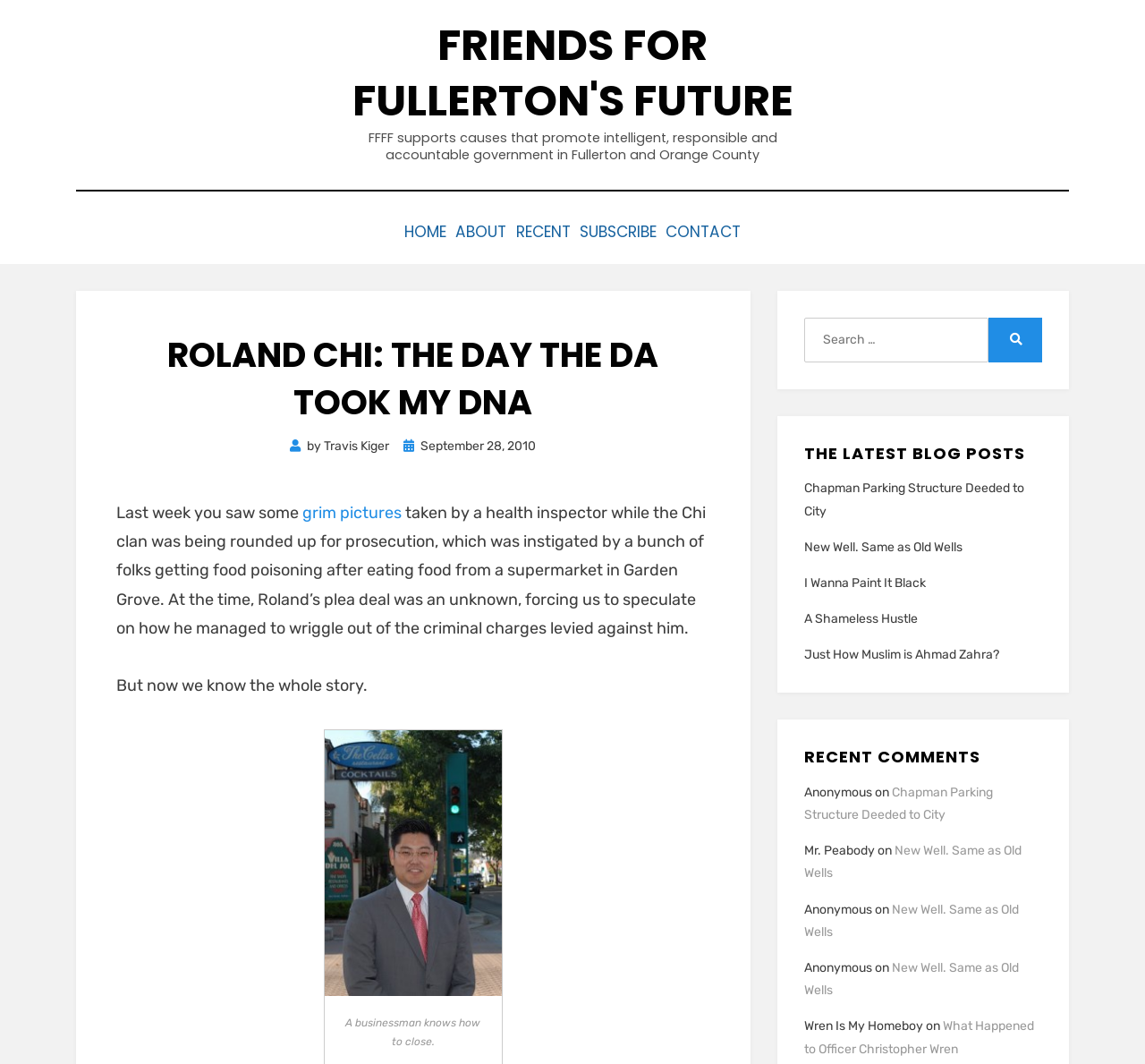Who wrote the blog post?
Refer to the image and provide a thorough answer to the question.

I determined the answer by looking at the link element with the text 'Travis Kiger' which is likely to be the author of the blog post.